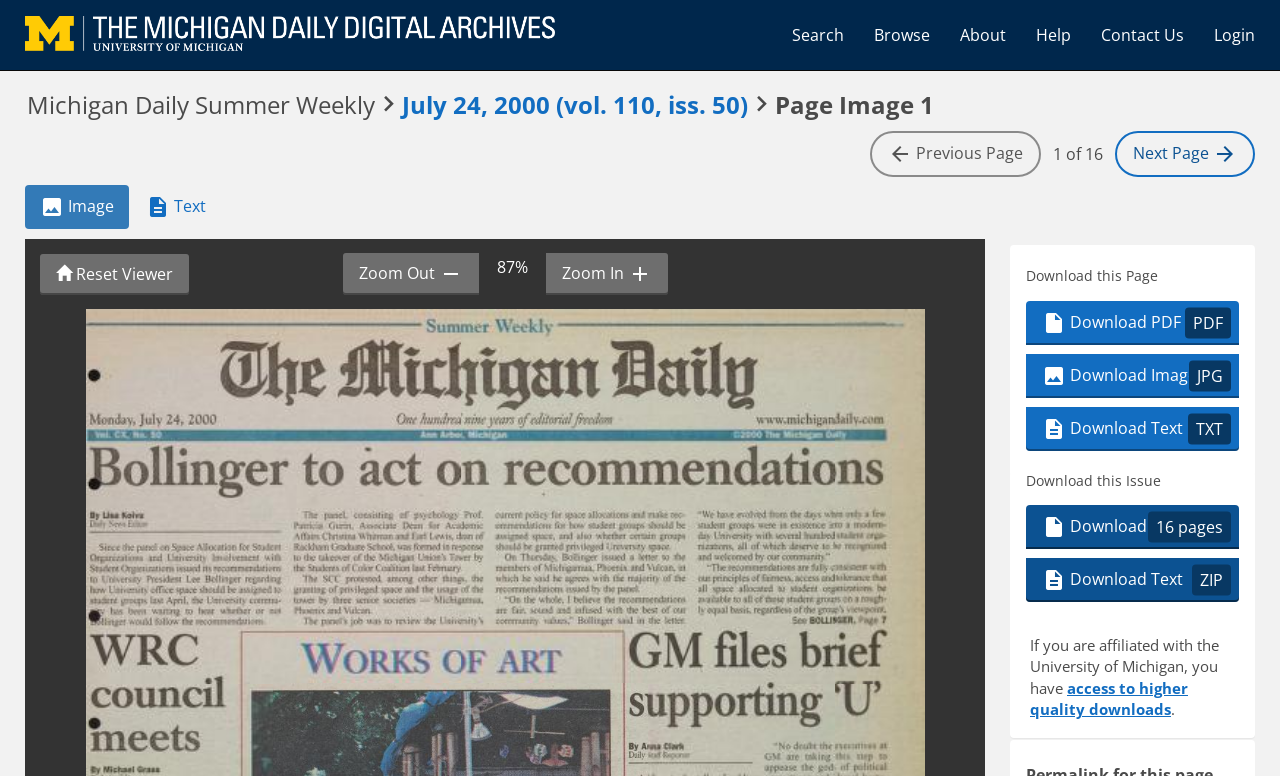Please find the bounding box coordinates of the element that needs to be clicked to perform the following instruction: "Search for something". The bounding box coordinates should be four float numbers between 0 and 1, represented as [left, top, right, bottom].

[0.607, 0.013, 0.671, 0.077]